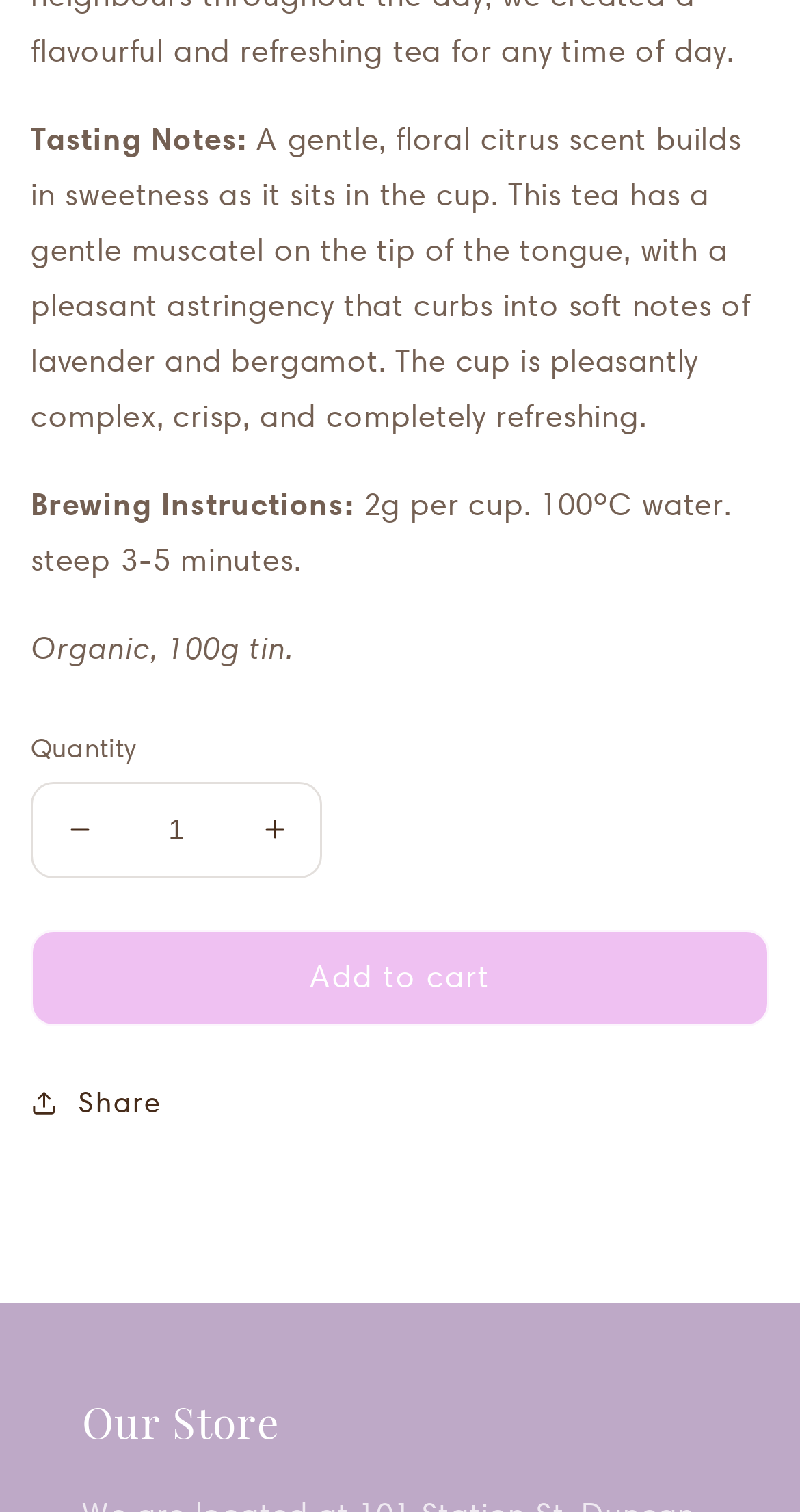Respond with a single word or phrase to the following question:
How much tea is in the tin?

100g